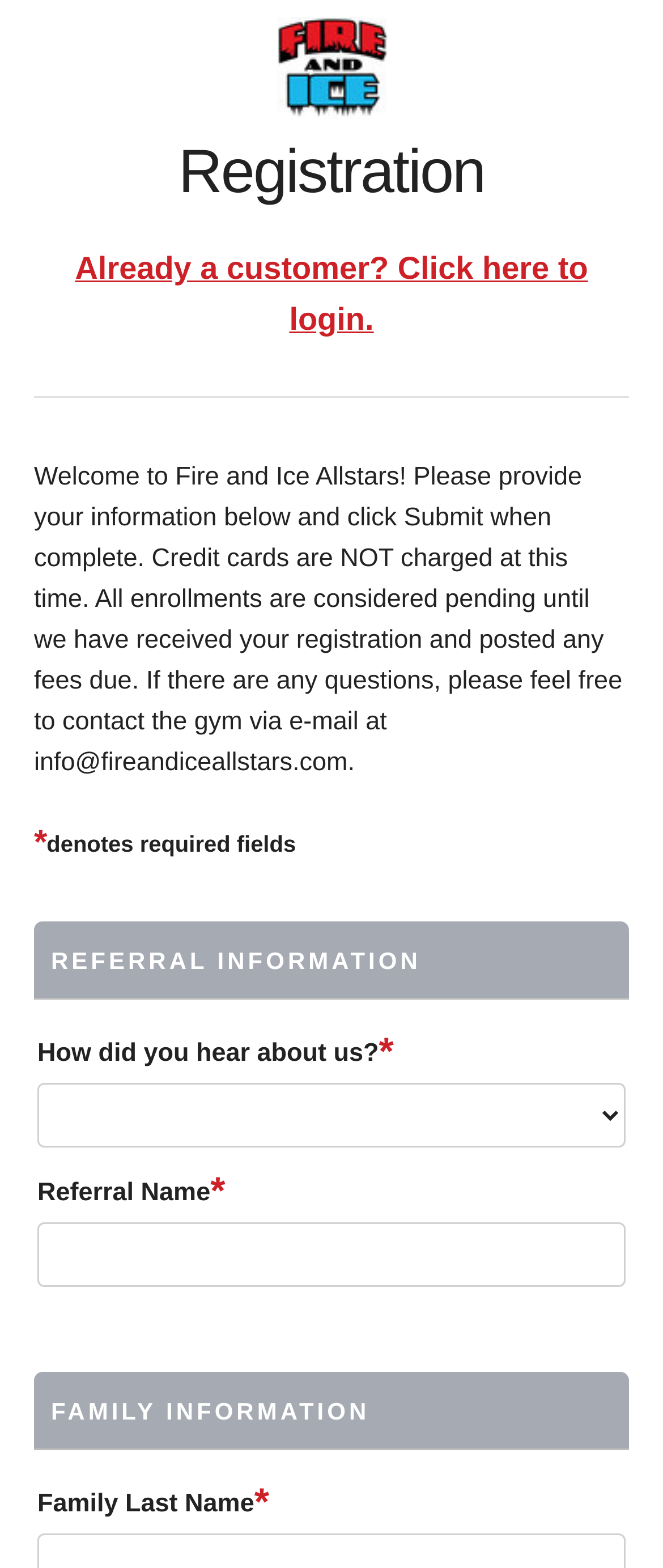Please analyze the image and give a detailed answer to the question:
What is the required field marked with an asterisk?

The webpage has several fields marked with an asterisk, indicating that they are required. One of these fields is the 'Referral Name' field, which is part of the 'Referral Information' section.